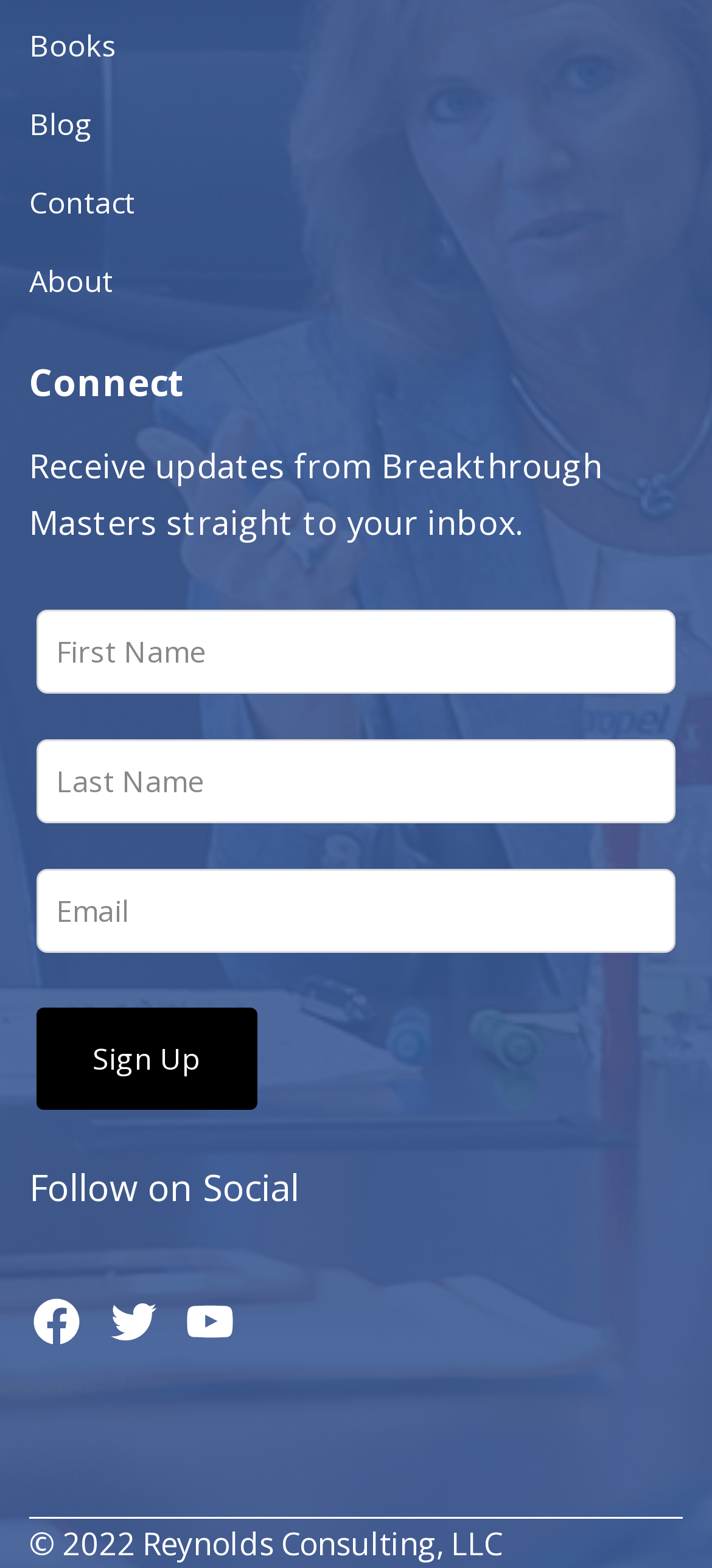Please identify the bounding box coordinates of the element I should click to complete this instruction: 'Click on About'. The coordinates should be given as four float numbers between 0 and 1, like this: [left, top, right, bottom].

[0.041, 0.164, 0.159, 0.196]